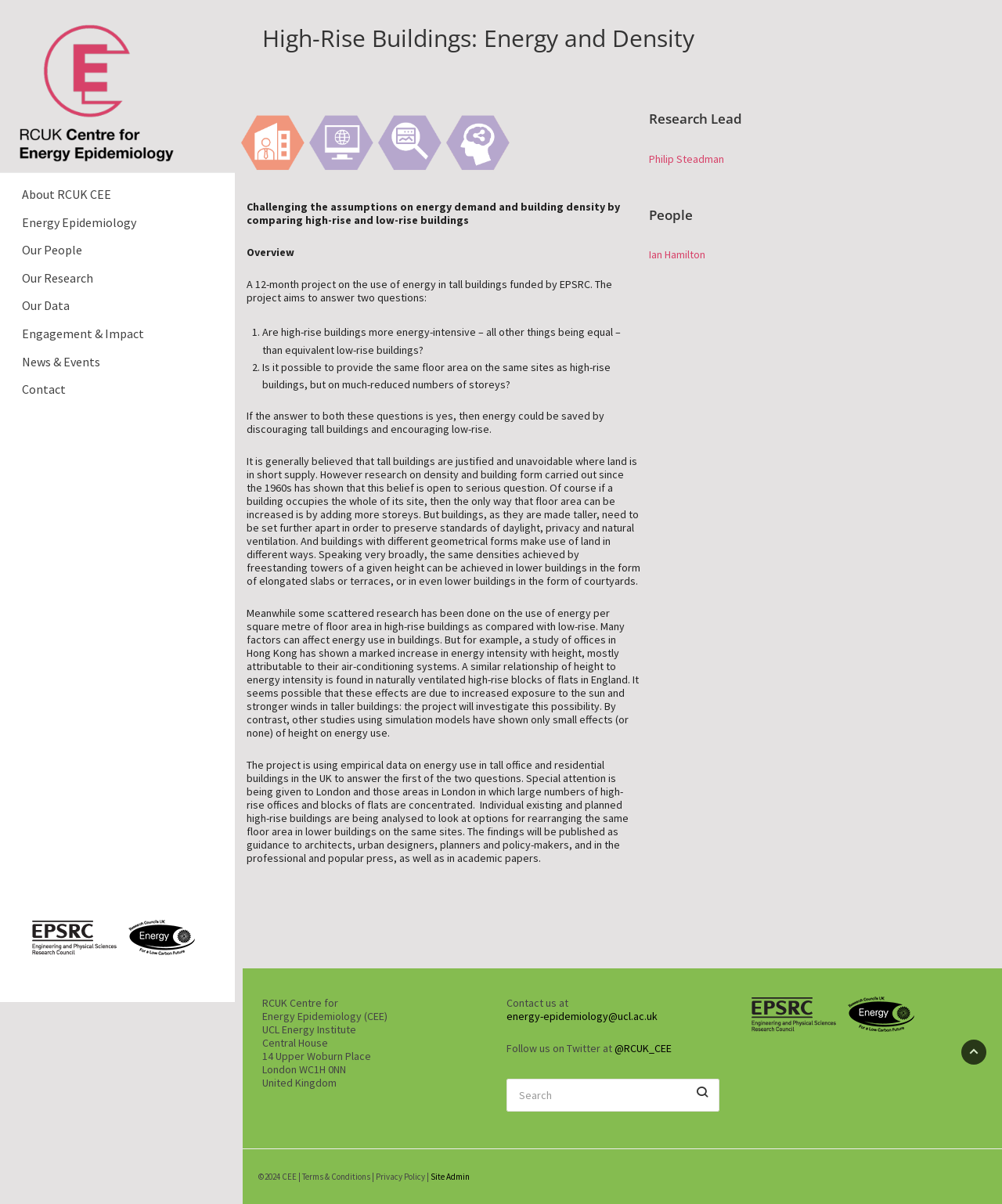Find the bounding box coordinates of the clickable area required to complete the following action: "Search for something".

[0.506, 0.896, 0.718, 0.923]